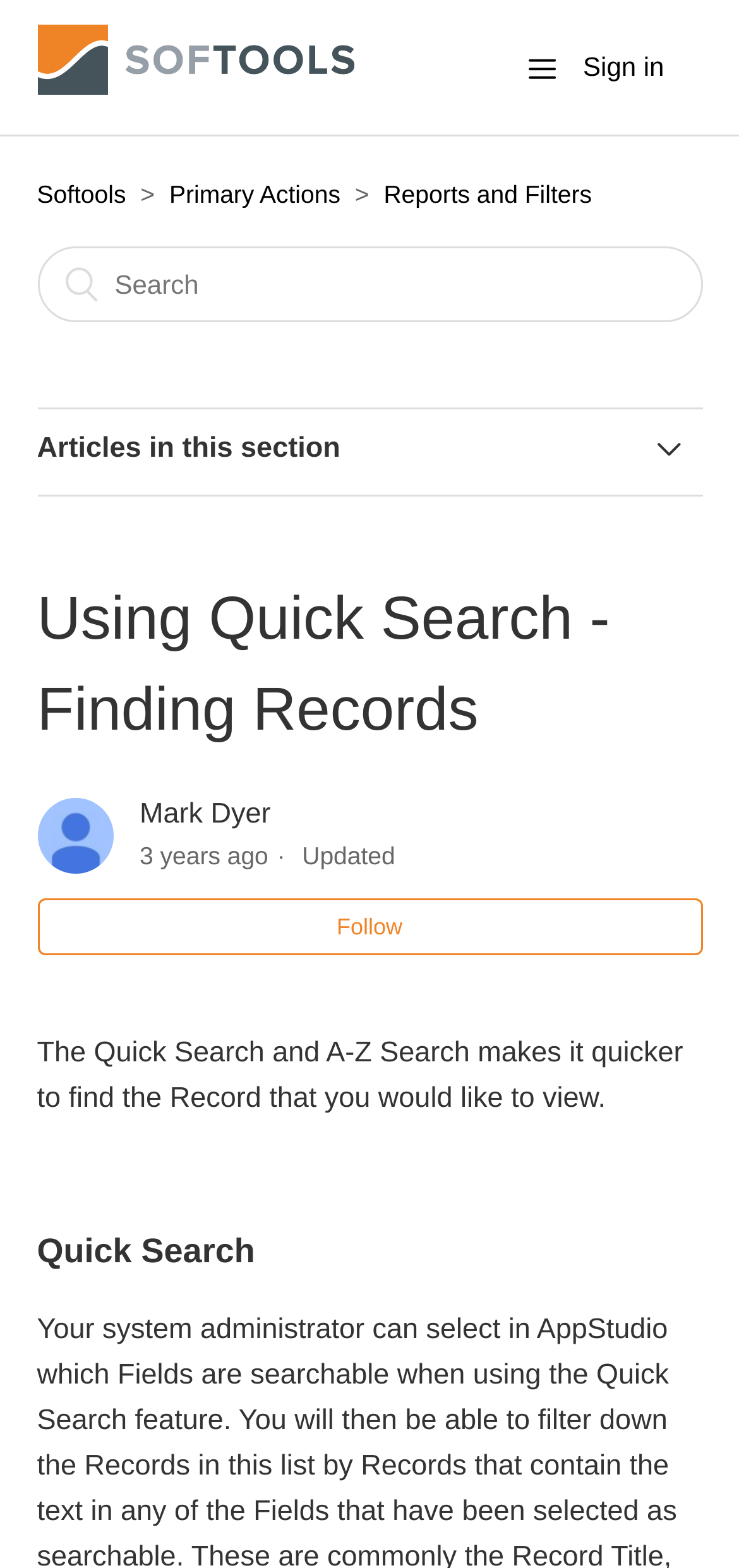Please determine the bounding box coordinates of the element's region to click for the following instruction: "View Report Filters".

[0.05, 0.318, 0.95, 0.369]